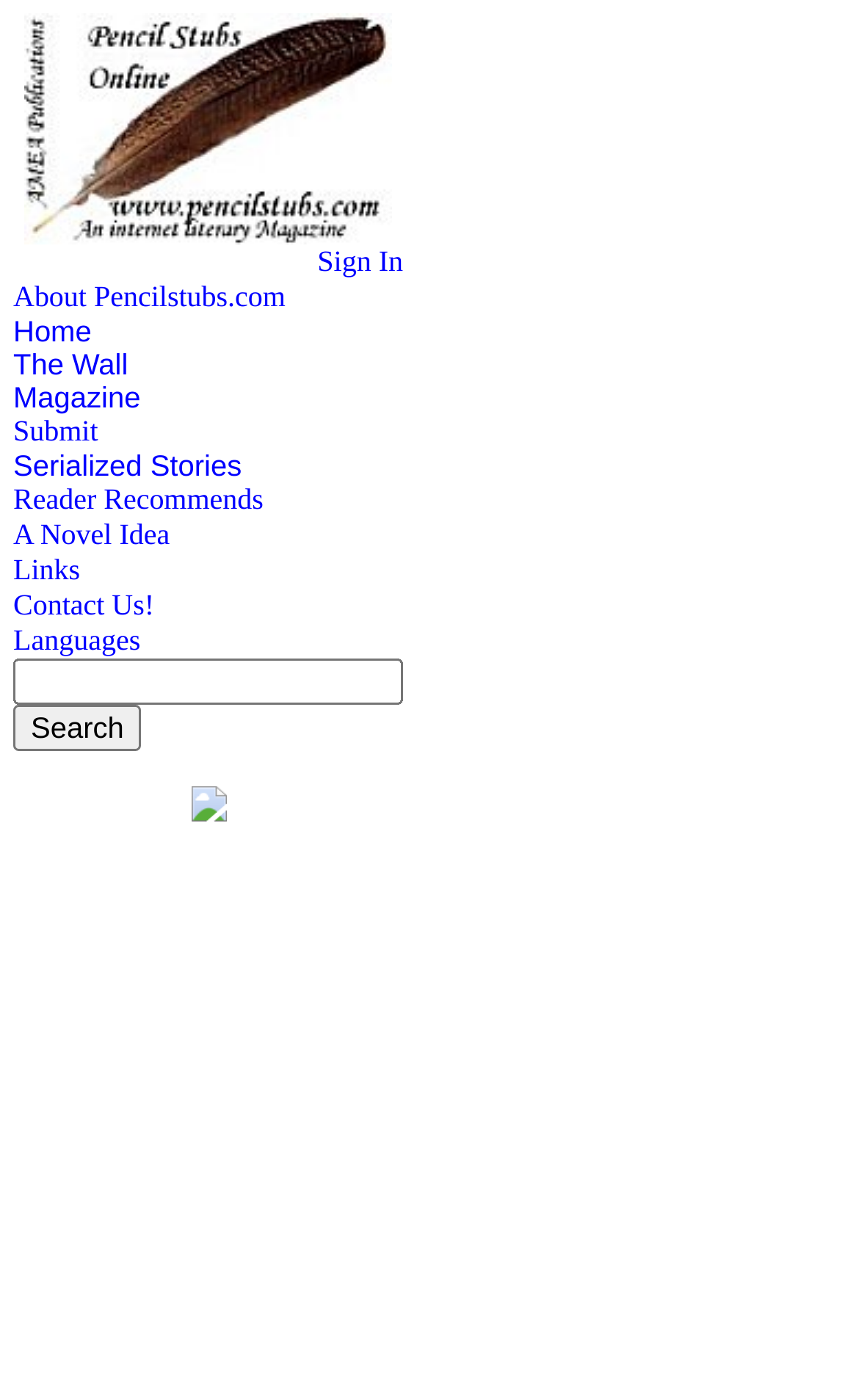Can you provide the bounding box coordinates for the element that should be clicked to implement the instruction: "Sign in"?

[0.37, 0.175, 0.469, 0.198]